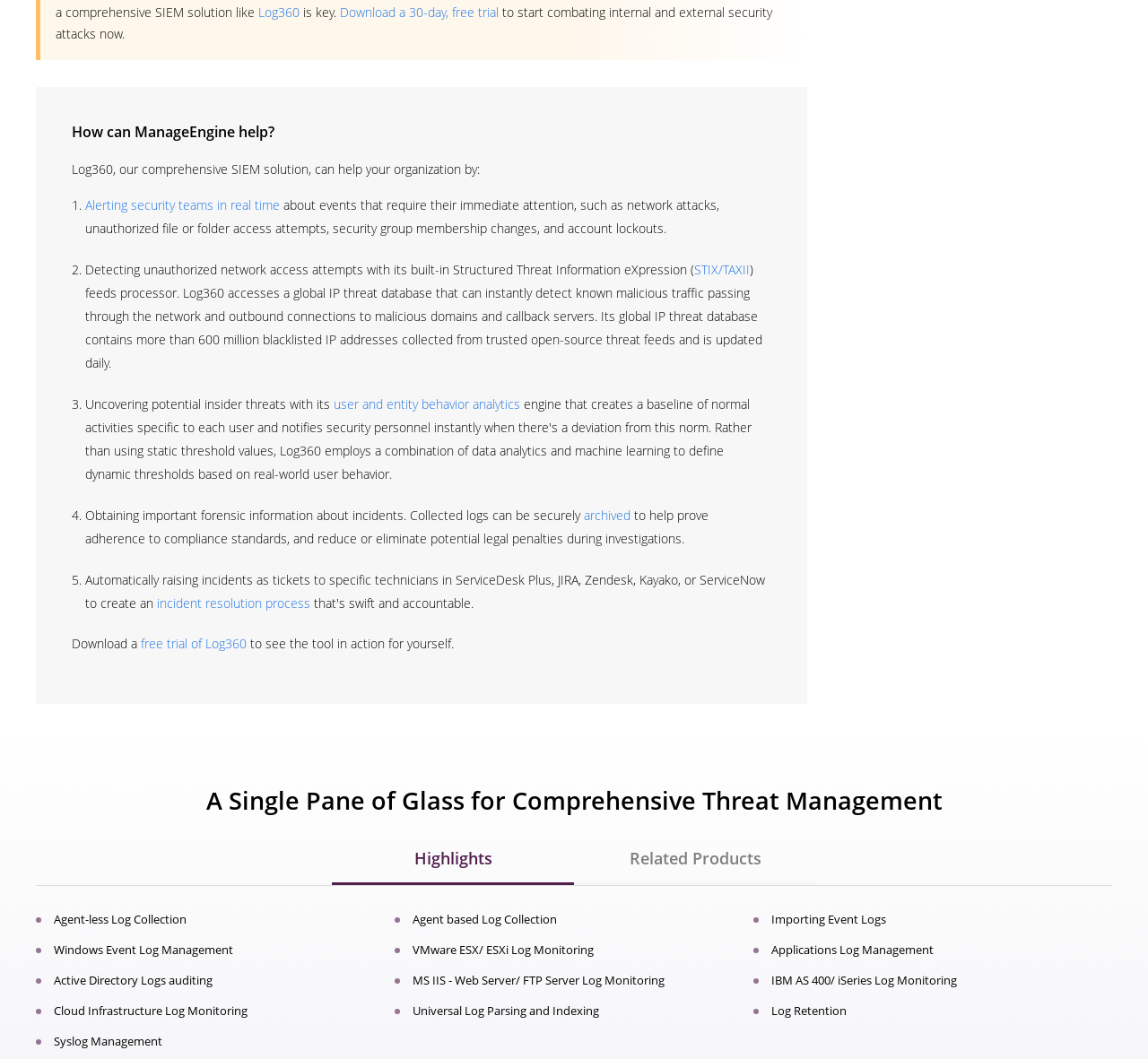Bounding box coordinates should be in the format (top-left x, top-left y, bottom-right x, bottom-right y) and all values should be floating point numbers between 0 and 1. Determine the bounding box coordinate for the UI element described as: Windows Event Log Management

[0.047, 0.889, 0.203, 0.905]